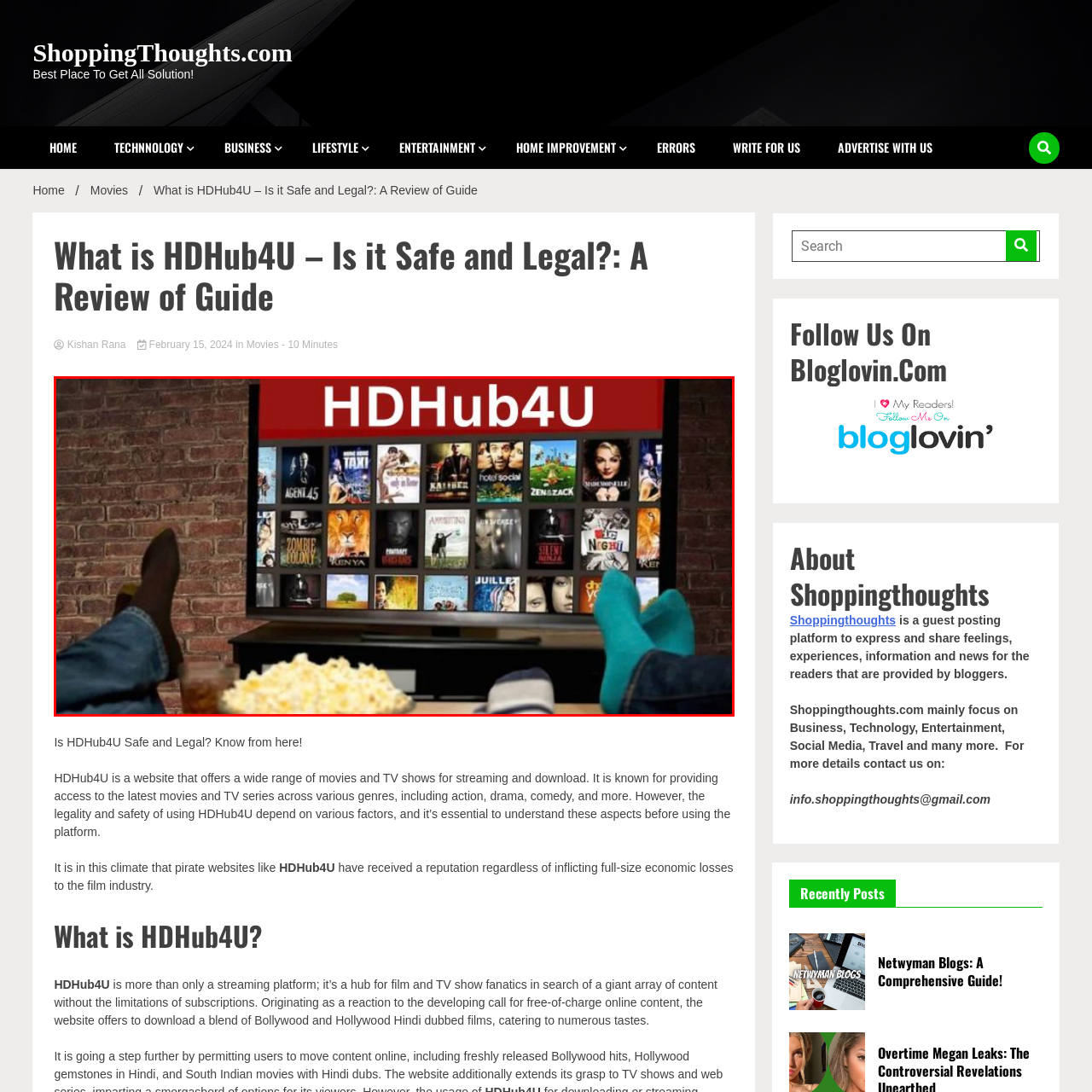What type of wall is in the backdrop of the room?
Observe the image within the red bounding box and formulate a detailed response using the visual elements present.

The image features a cozy home setting with a rustic charm, and the backdrop of the room has a brick wall, which adds to the overall ambiance.